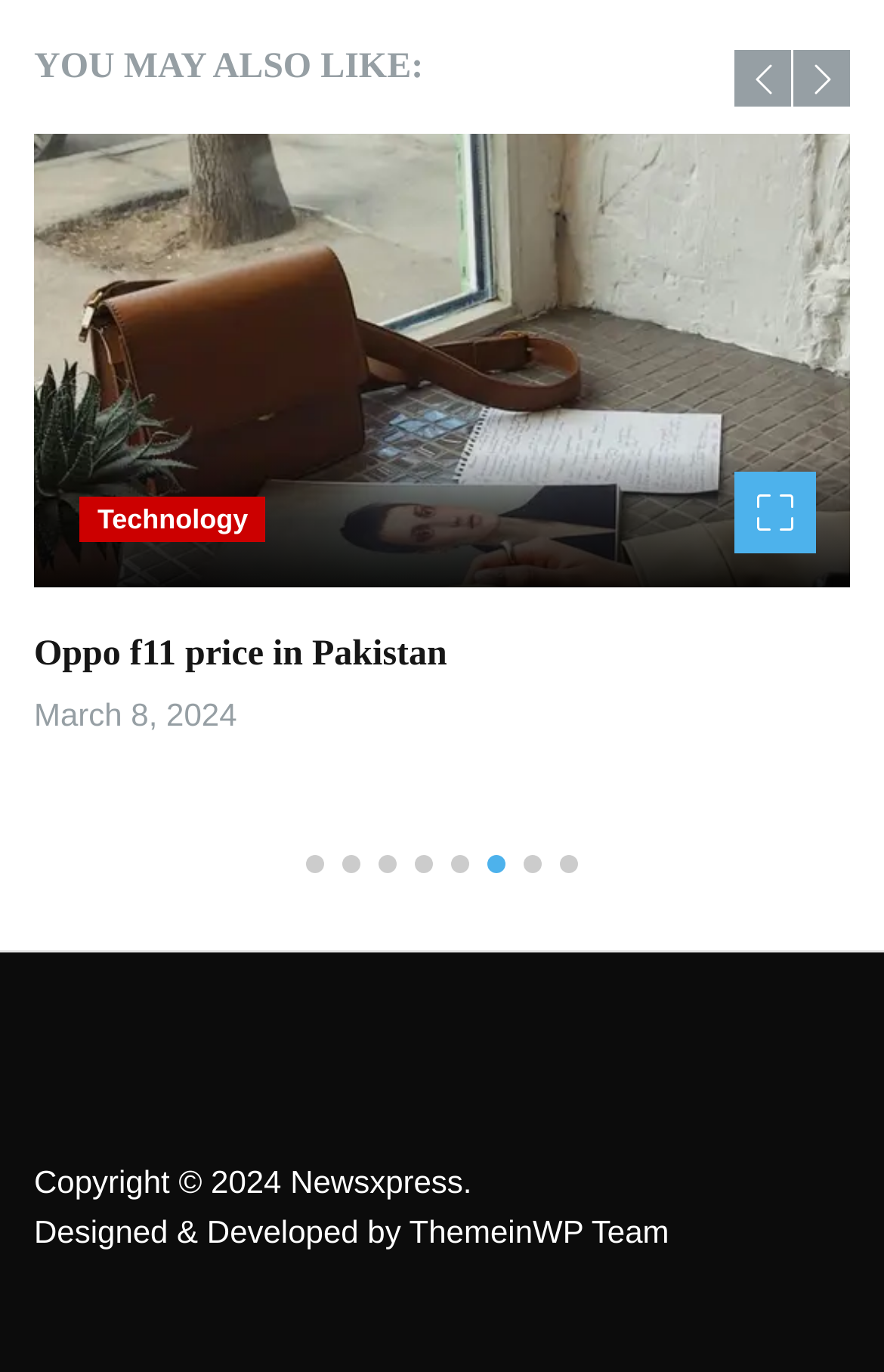From the webpage screenshot, predict the bounding box of the UI element that matches this description: "aria-label="Previous slide"".

[0.831, 0.036, 0.895, 0.078]